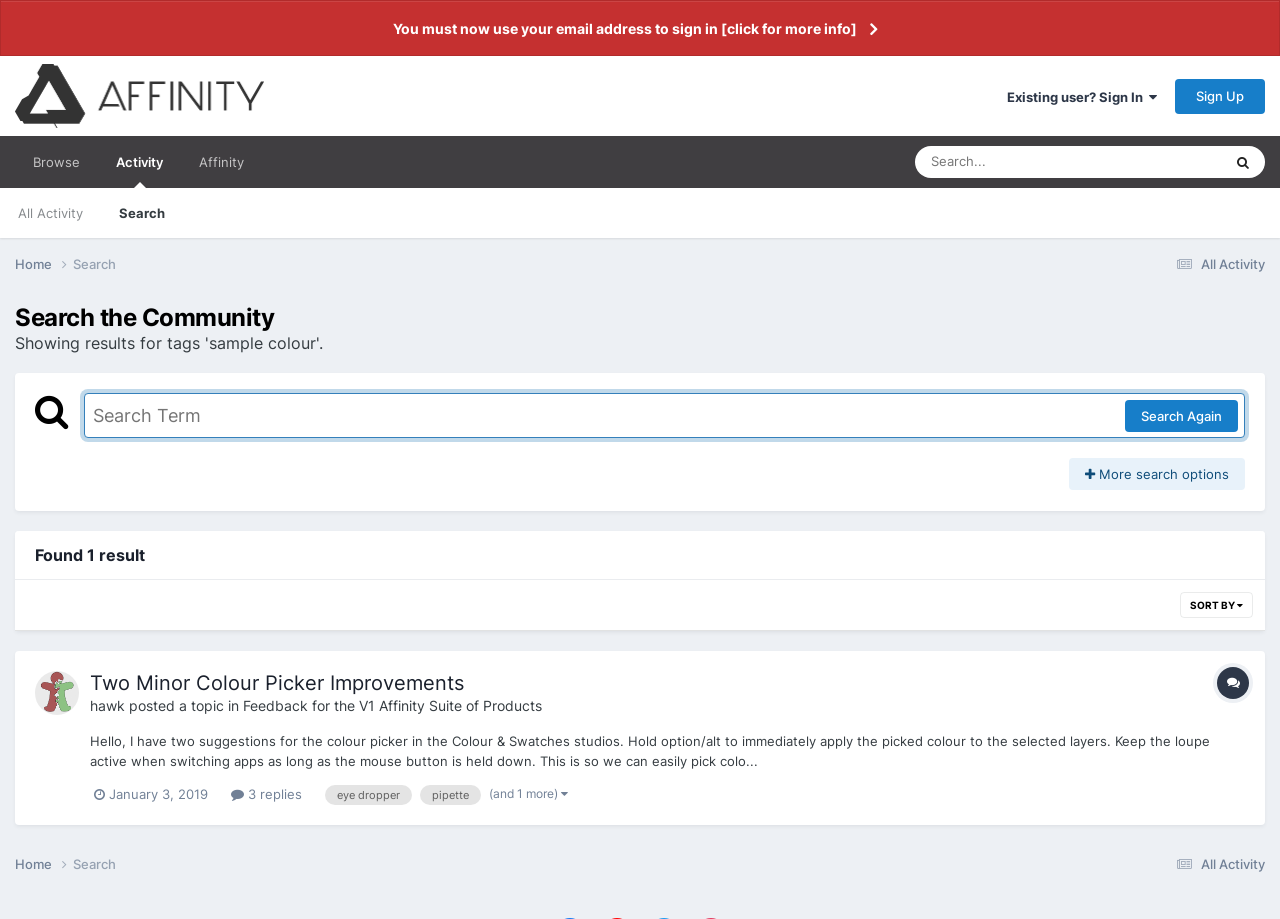What is the current search term?
Examine the webpage screenshot and provide an in-depth answer to the question.

The search term can be found in the search box, which is currently focused. The text 'Search Term' is written above the search box, and the text 'sample colour' is written inside the search box.